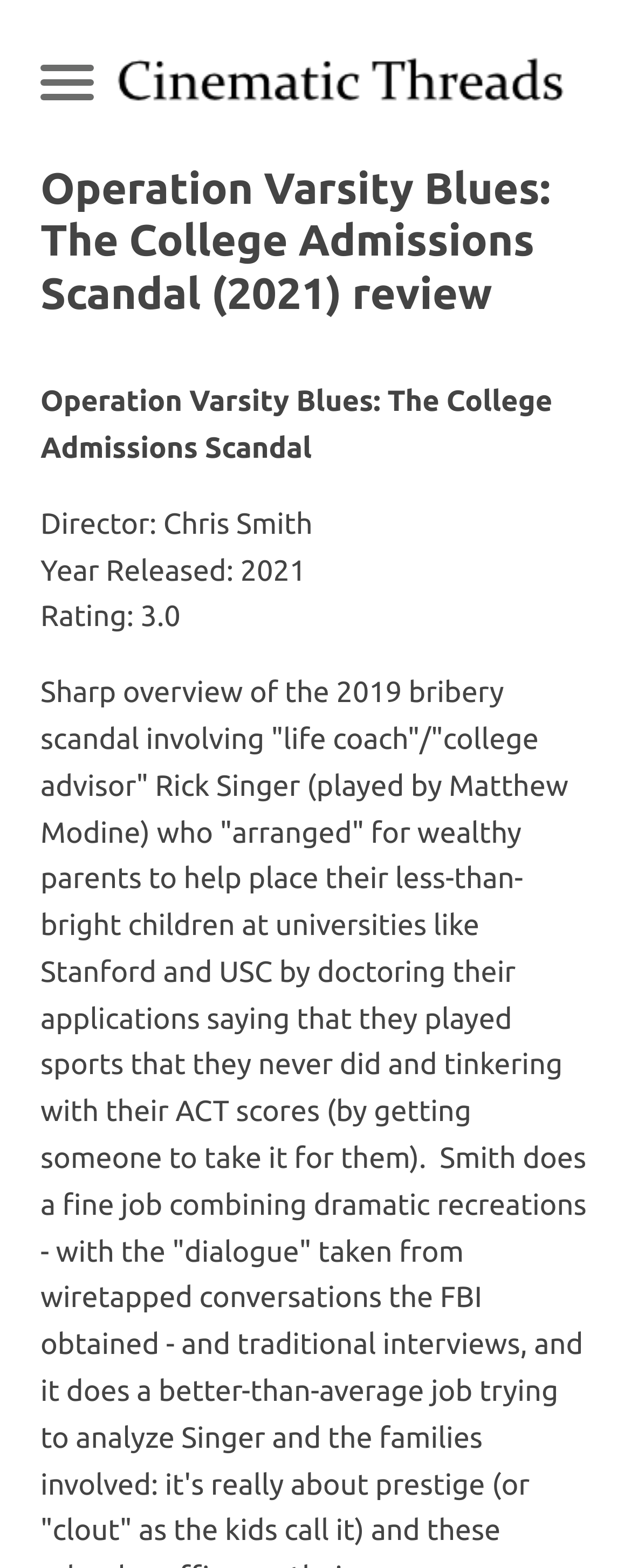What is the rating of the movie?
Please provide a full and detailed response to the question.

I found the answer by examining the static text elements on the webpage. One of the elements has the text 'Rating: 3.0', which indicates that the rating of the movie is 3.0.